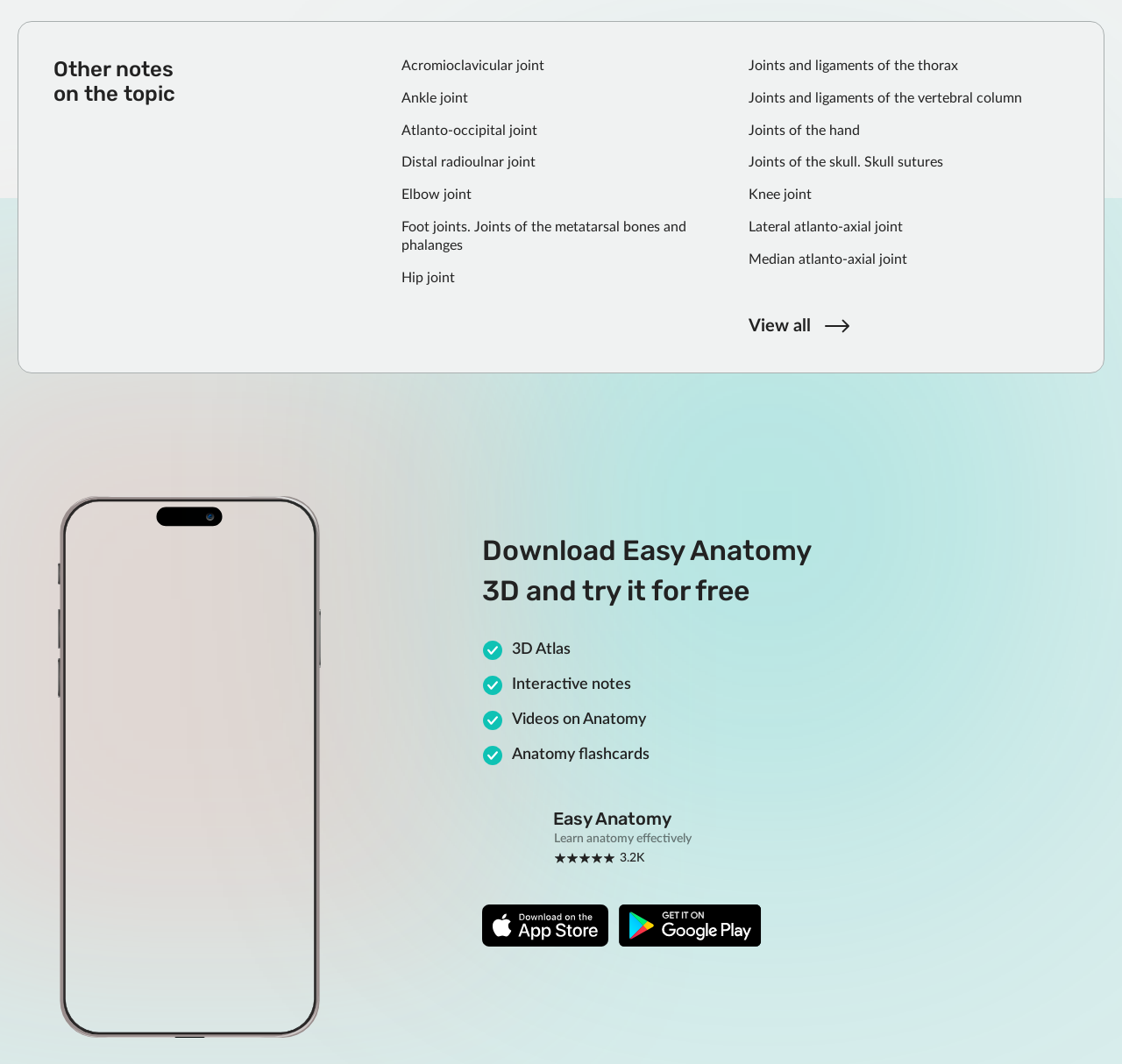Can you determine the bounding box coordinates of the area that needs to be clicked to fulfill the following instruction: "Learn more about the 'Hip joint'"?

[0.358, 0.253, 0.405, 0.27]